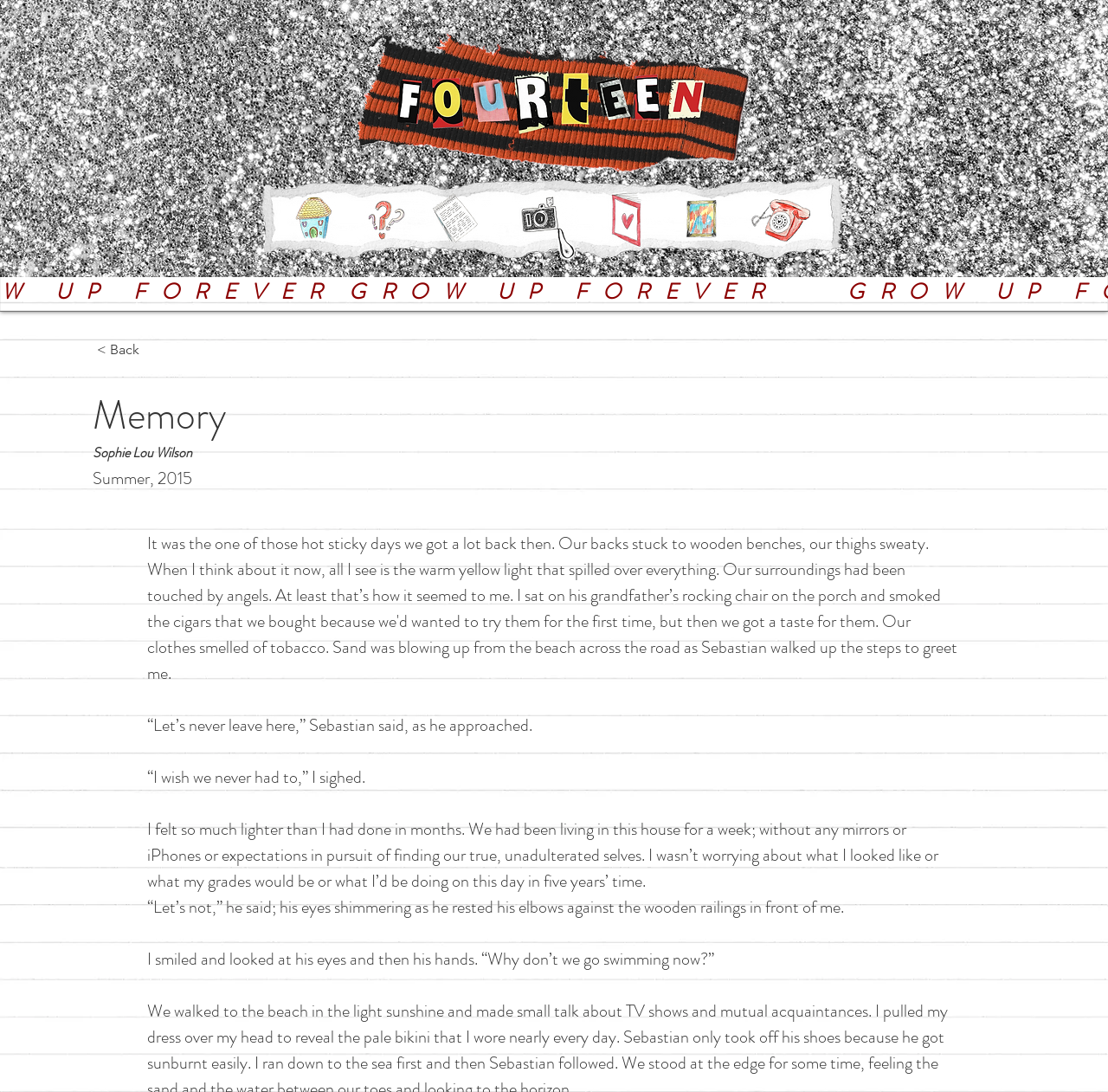What is the season mentioned in the article?
Using the information from the image, answer the question thoroughly.

I read the text content of the webpage and found that the season mentioned in the article is 'Summer', specifically 'Summer, 2015'.